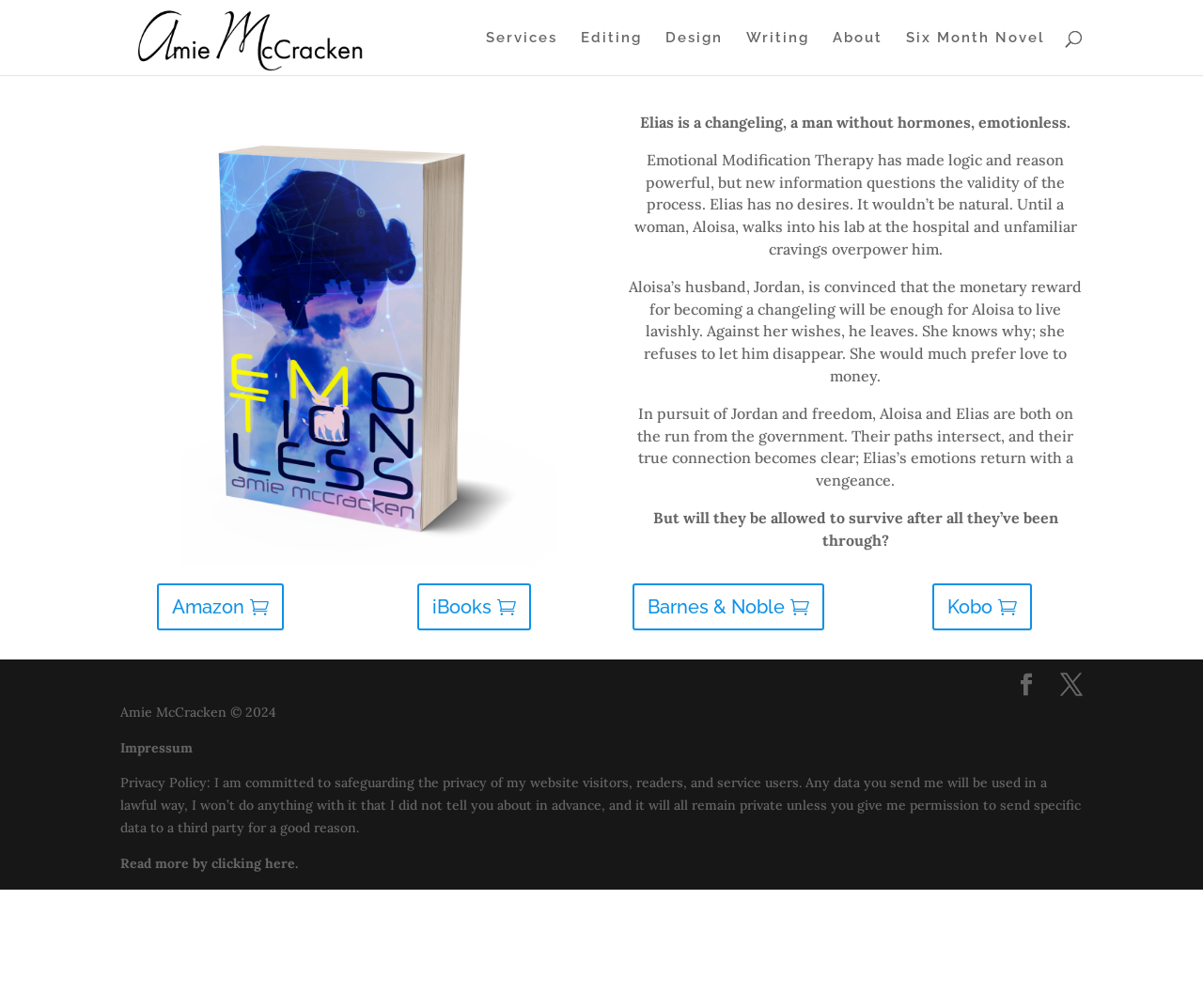Locate the bounding box coordinates of the element I should click to achieve the following instruction: "Go to the services page".

[0.404, 0.031, 0.463, 0.075]